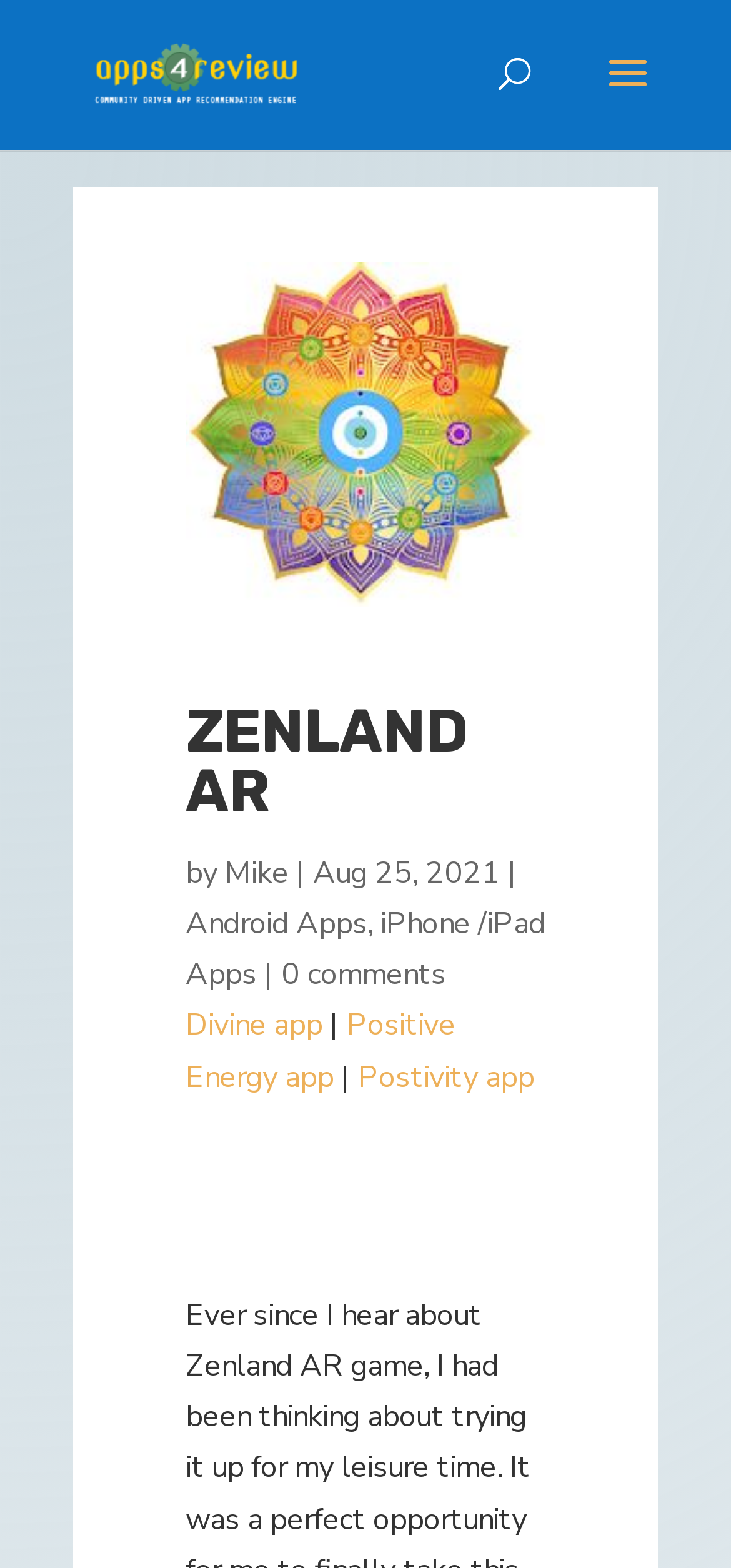What is the name of the AR game?
Using the visual information from the image, give a one-word or short-phrase answer.

Zenland AR